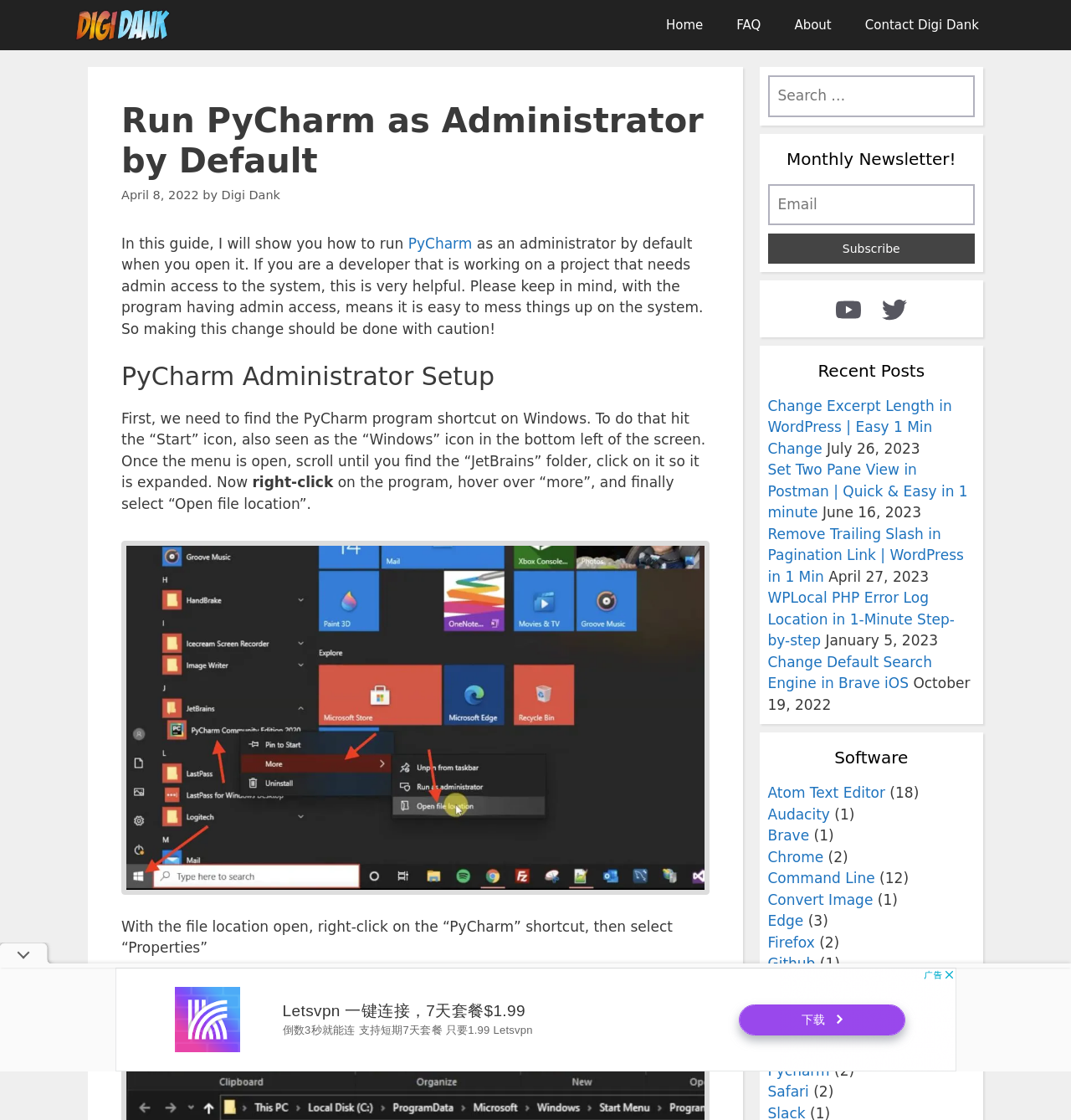Find the bounding box coordinates of the clickable area required to complete the following action: "Click on the 'Home' link".

[0.606, 0.0, 0.672, 0.045]